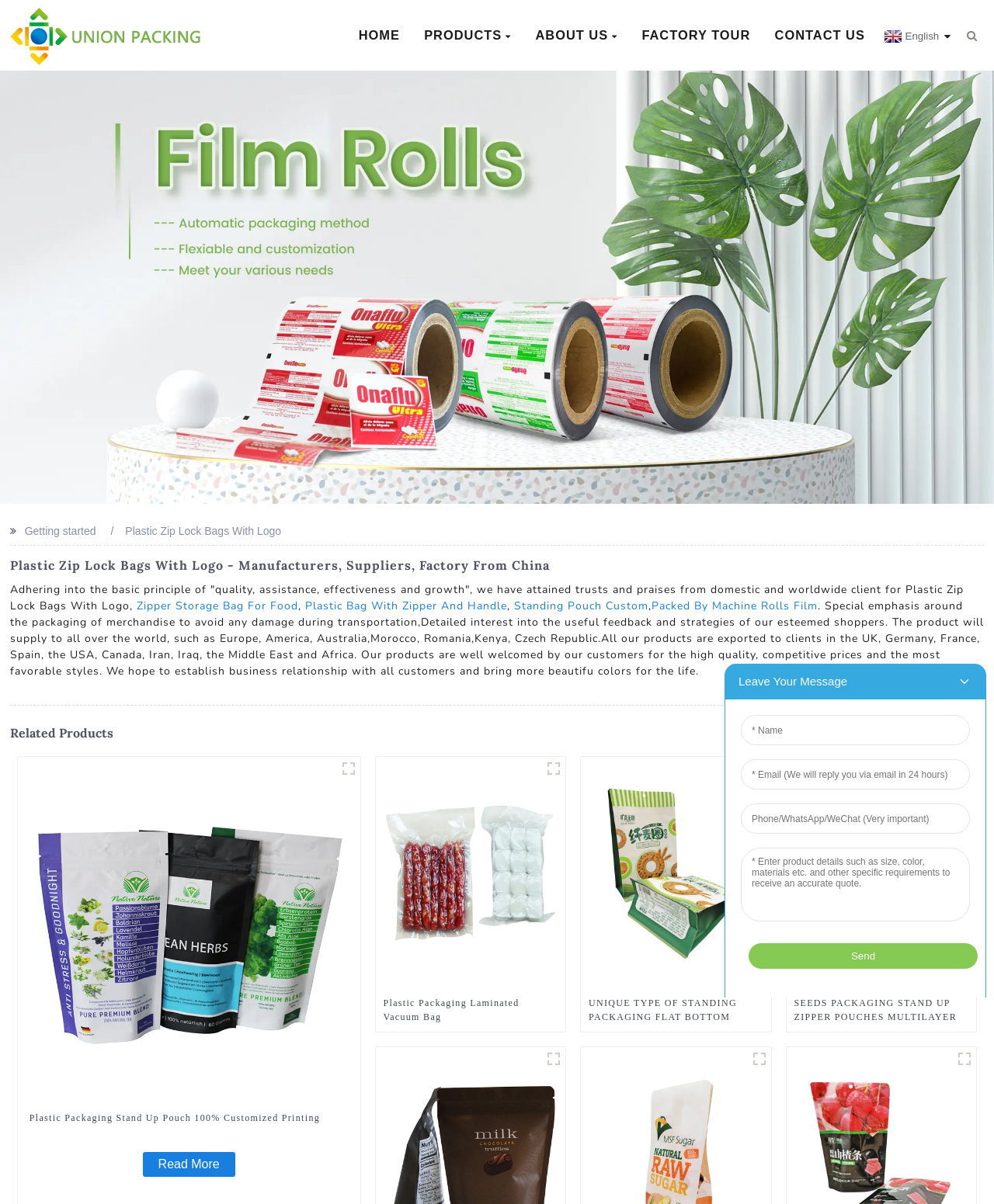Based on the element description "Packed By Machine Rolls Film", predict the bounding box coordinates of the UI element.

[0.655, 0.497, 0.822, 0.509]